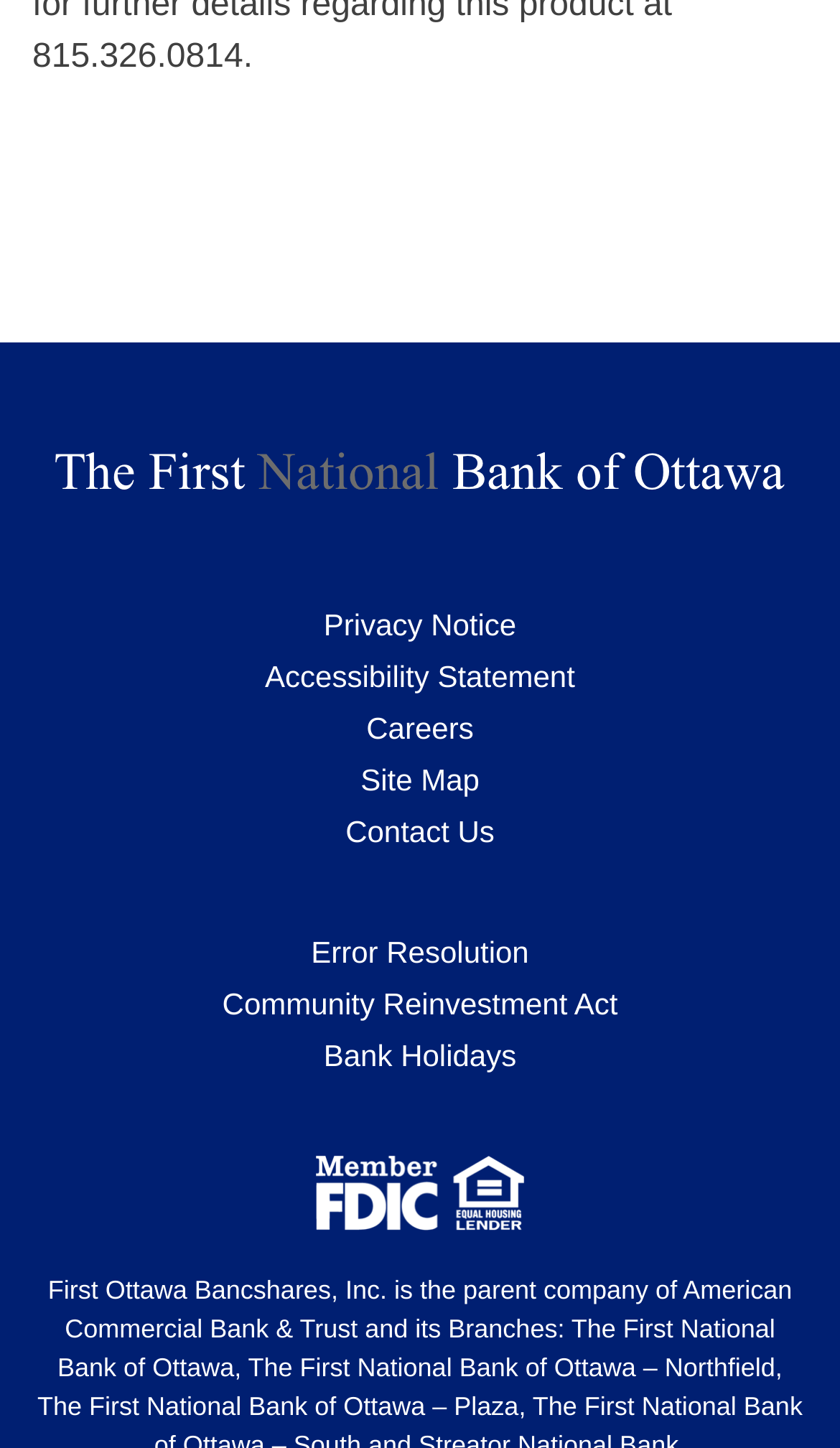Could you highlight the region that needs to be clicked to execute the instruction: "Contact us"?

[0.411, 0.563, 0.589, 0.586]